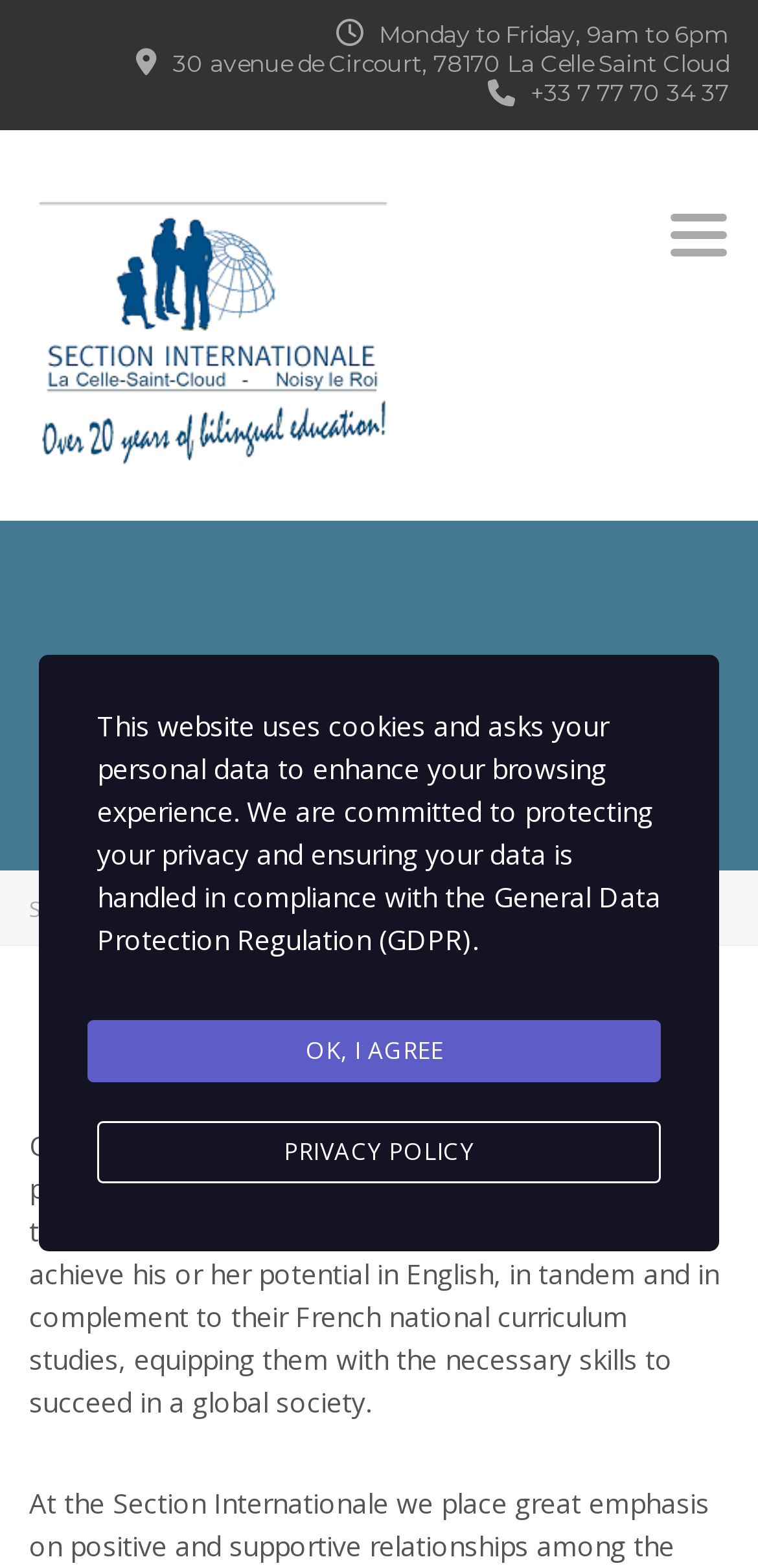What is the phone number of the association?
Answer the question with a detailed explanation, including all necessary information.

I found the phone number by looking at the static text element that says '+33 7 77 70 34 37' which is located next to the address.